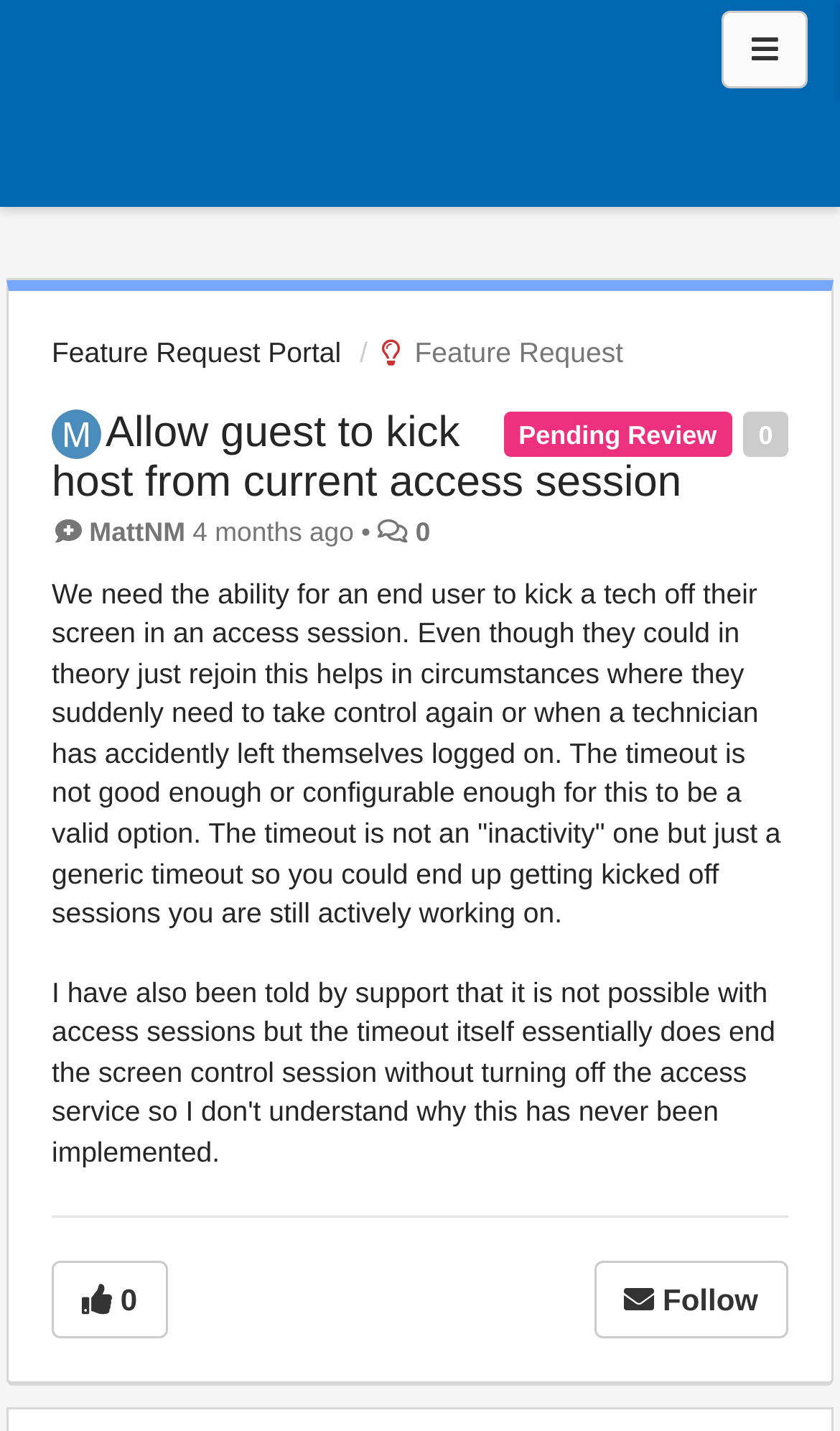Give a one-word or short phrase answer to the question: 
Who submitted this feature request?

MattNM